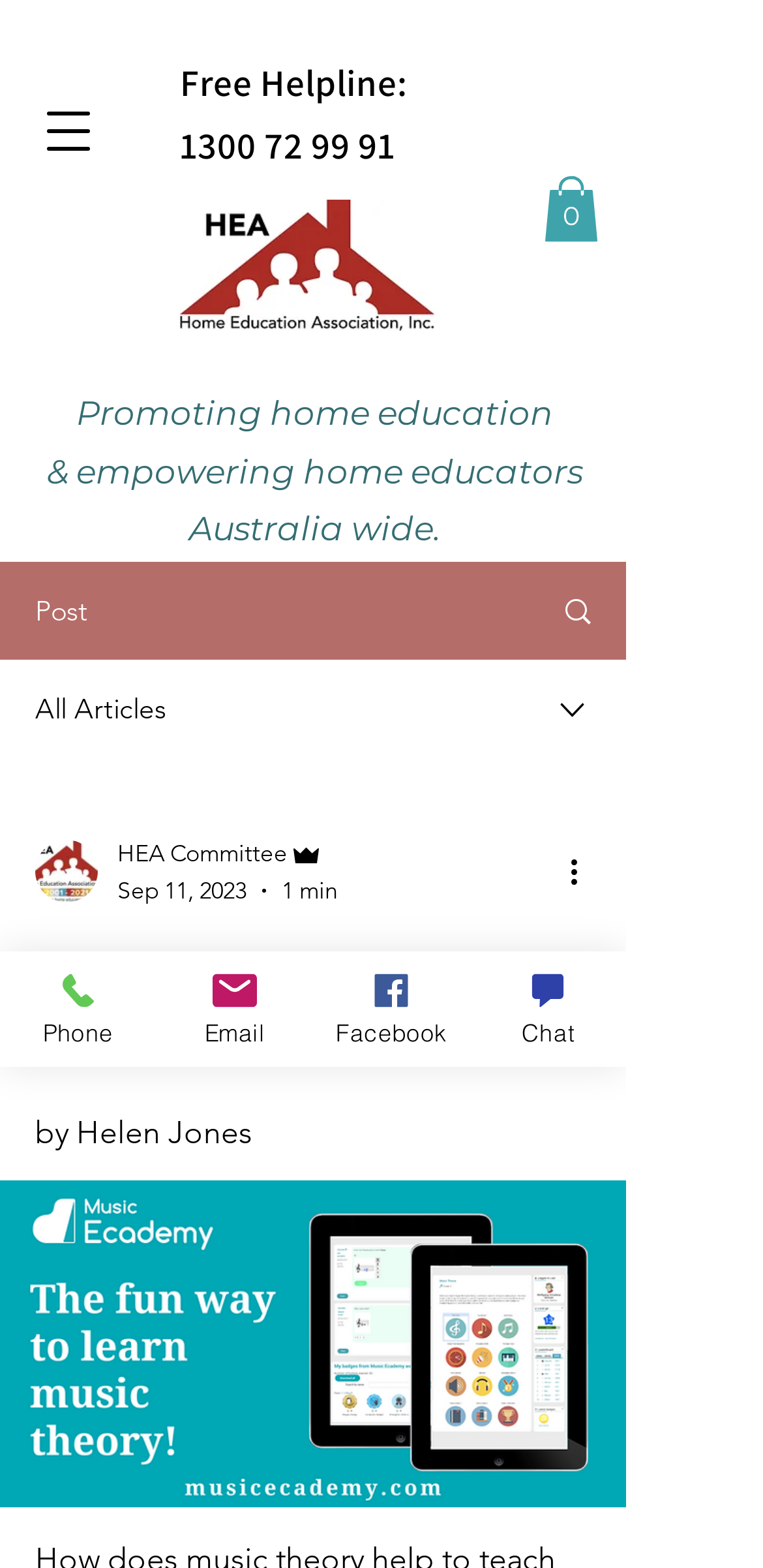Determine the bounding box coordinates of the area to click in order to meet this instruction: "View cart".

[0.713, 0.113, 0.785, 0.155]